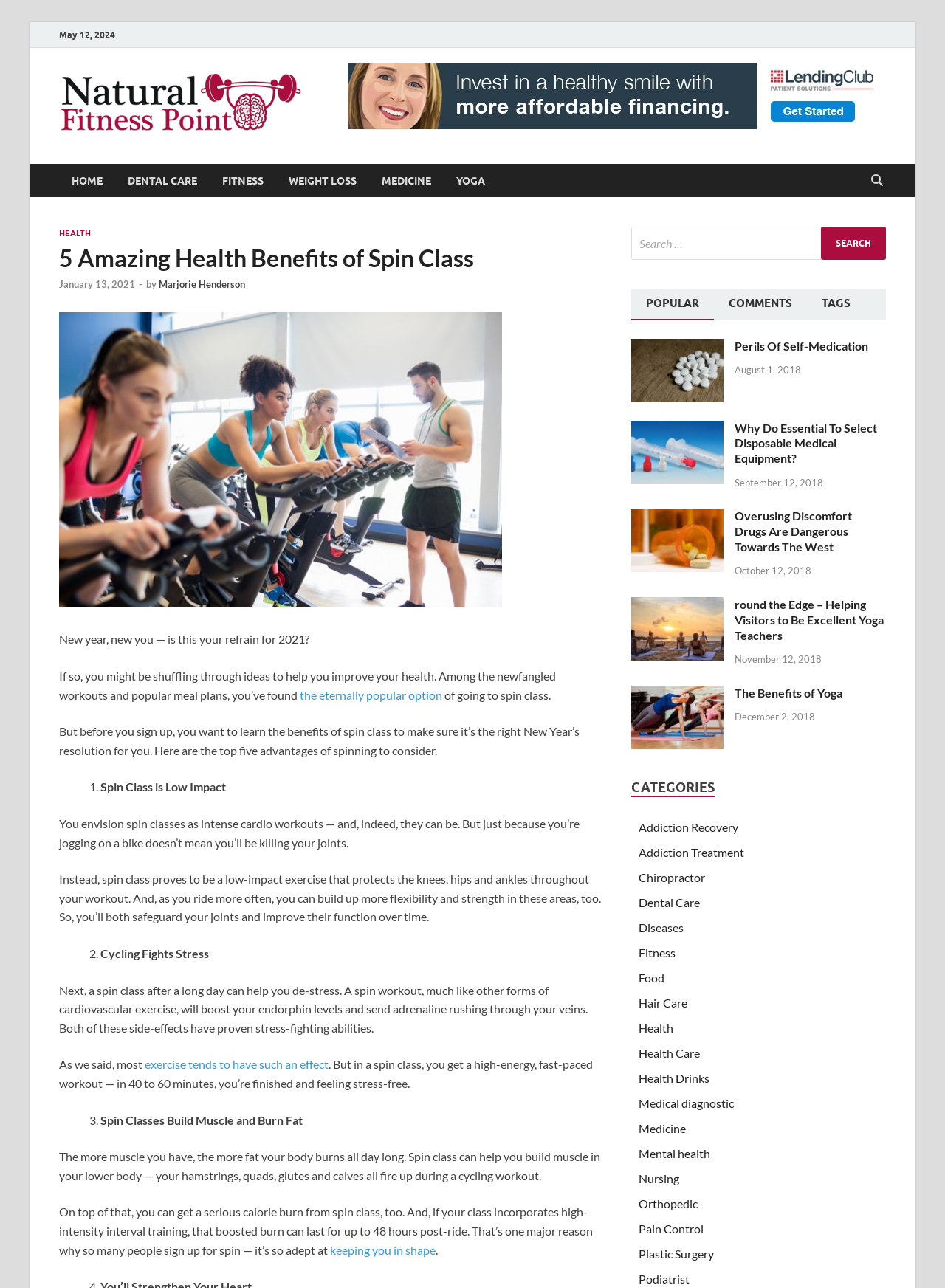Illustrate the webpage's structure and main components comprehensively.

This webpage is about health and fitness, specifically discussing the benefits of spin class. At the top, there is a header section with a date "May 12, 2024" and a link to "Natural Fitness Point" with an accompanying image. Below this, there is a navigation menu with links to "HOME", "DENTAL CARE", "FITNESS", "WEIGHT LOSS", "MEDICINE", and "YOGA".

The main content of the page is an article titled "5 Amazing Health Benefits of Spin Class". The article starts with a brief introduction, followed by a list of five benefits, each with a numbered marker. The benefits discussed are that spin class is low-impact, fights stress, builds muscle and burns fat, and improves cardiovascular health.

On the right side of the page, there is a search bar with a button labeled "SEARCH". Below this, there is a tab list with three tabs: "POPULAR", "COMMENTS", and "TAGS". The "POPULAR" tab is currently selected and displays a list of popular articles, each with a title, a link, and a date.

At the bottom of the page, there is a section titled "CATEGORIES" with a link to "Addiction Recovery".